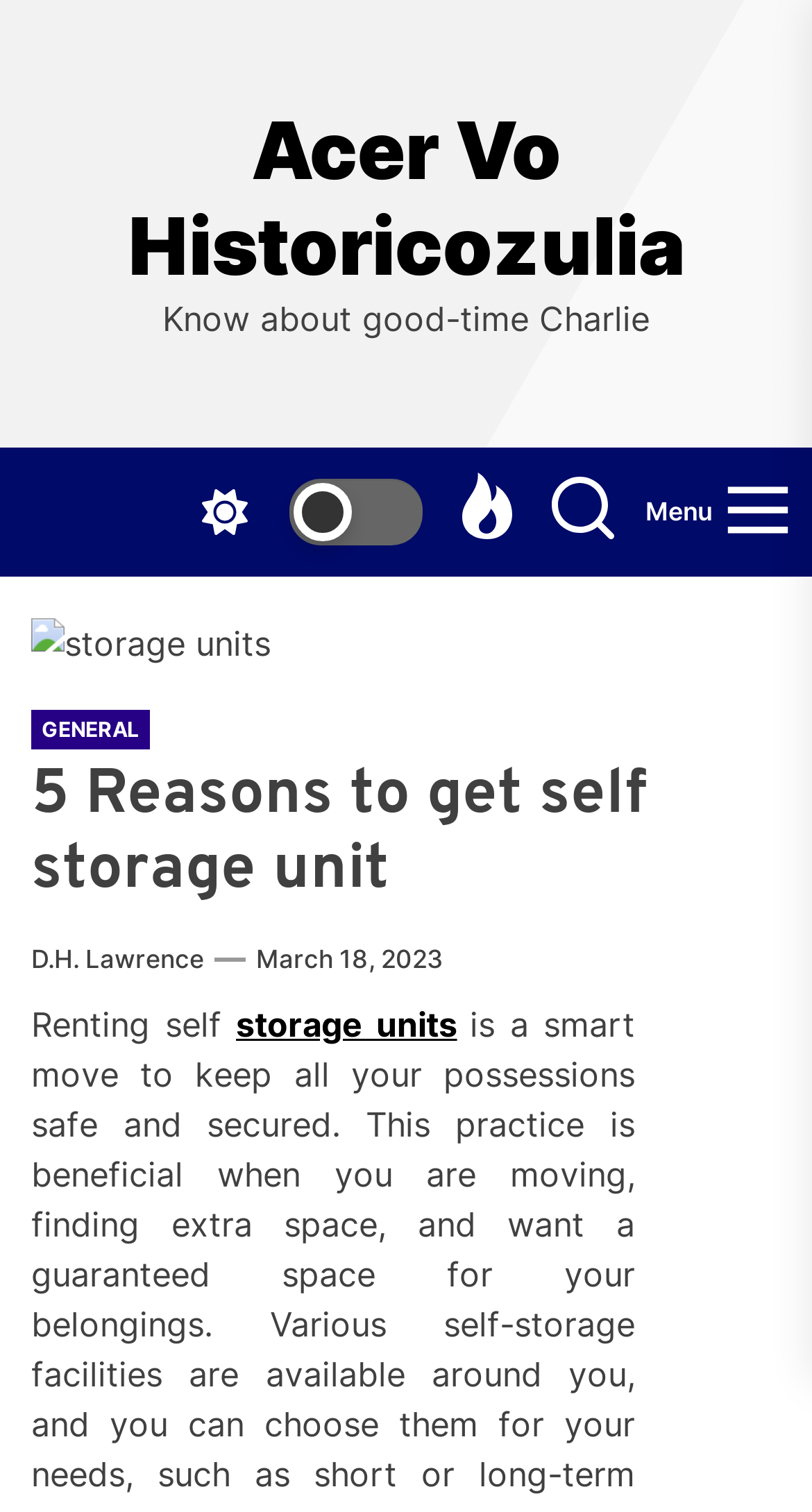Refer to the image and offer a detailed explanation in response to the question: What is the topic of the article?

The heading '5 Reasons to get self storage unit' and the link 'storage units' suggest that the topic of the article is related to self storage units.